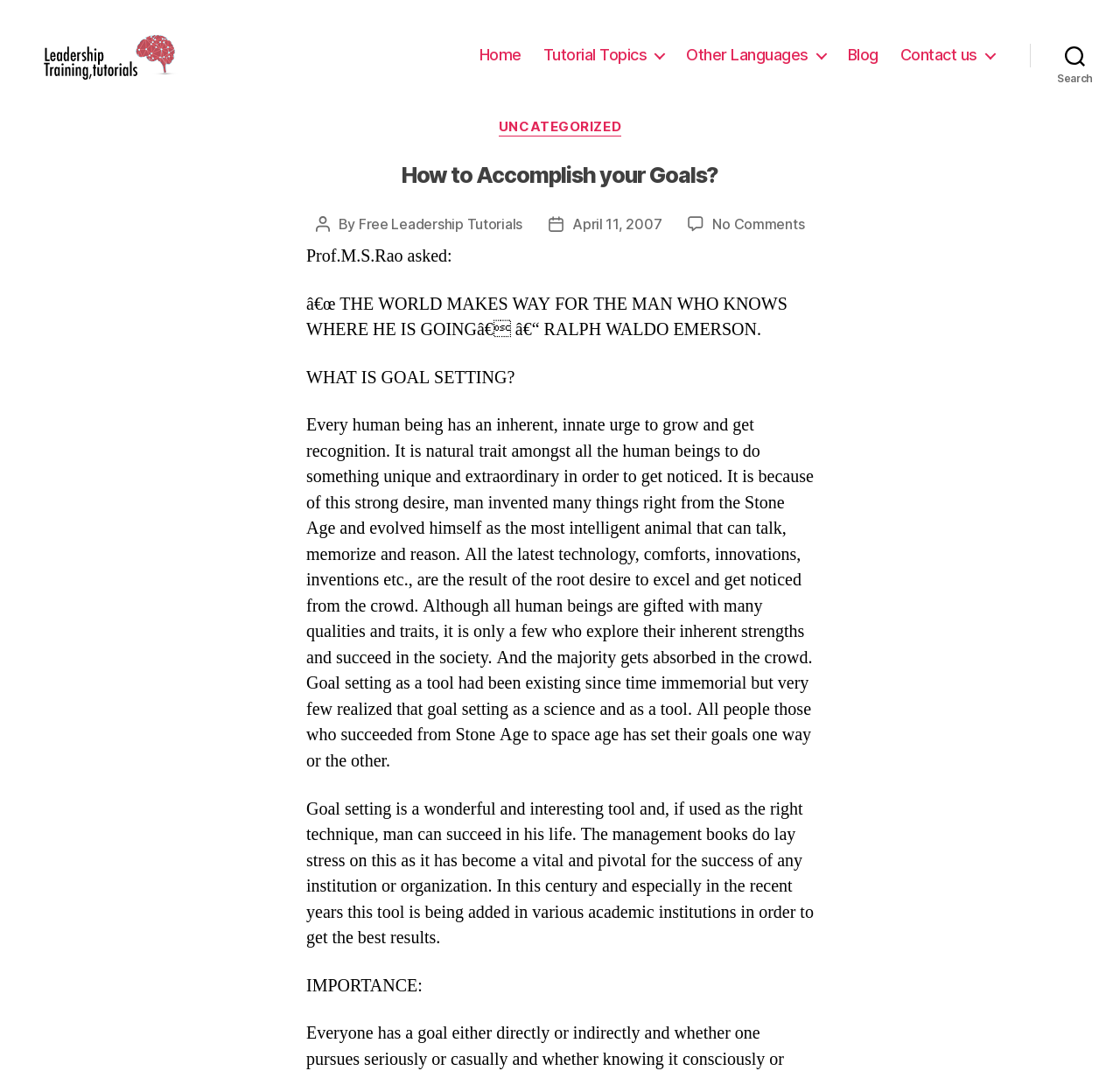Determine the bounding box coordinates of the element's region needed to click to follow the instruction: "Click on the 'Tutorial Topics' link". Provide these coordinates as four float numbers between 0 and 1, formatted as [left, top, right, bottom].

[0.485, 0.043, 0.593, 0.06]